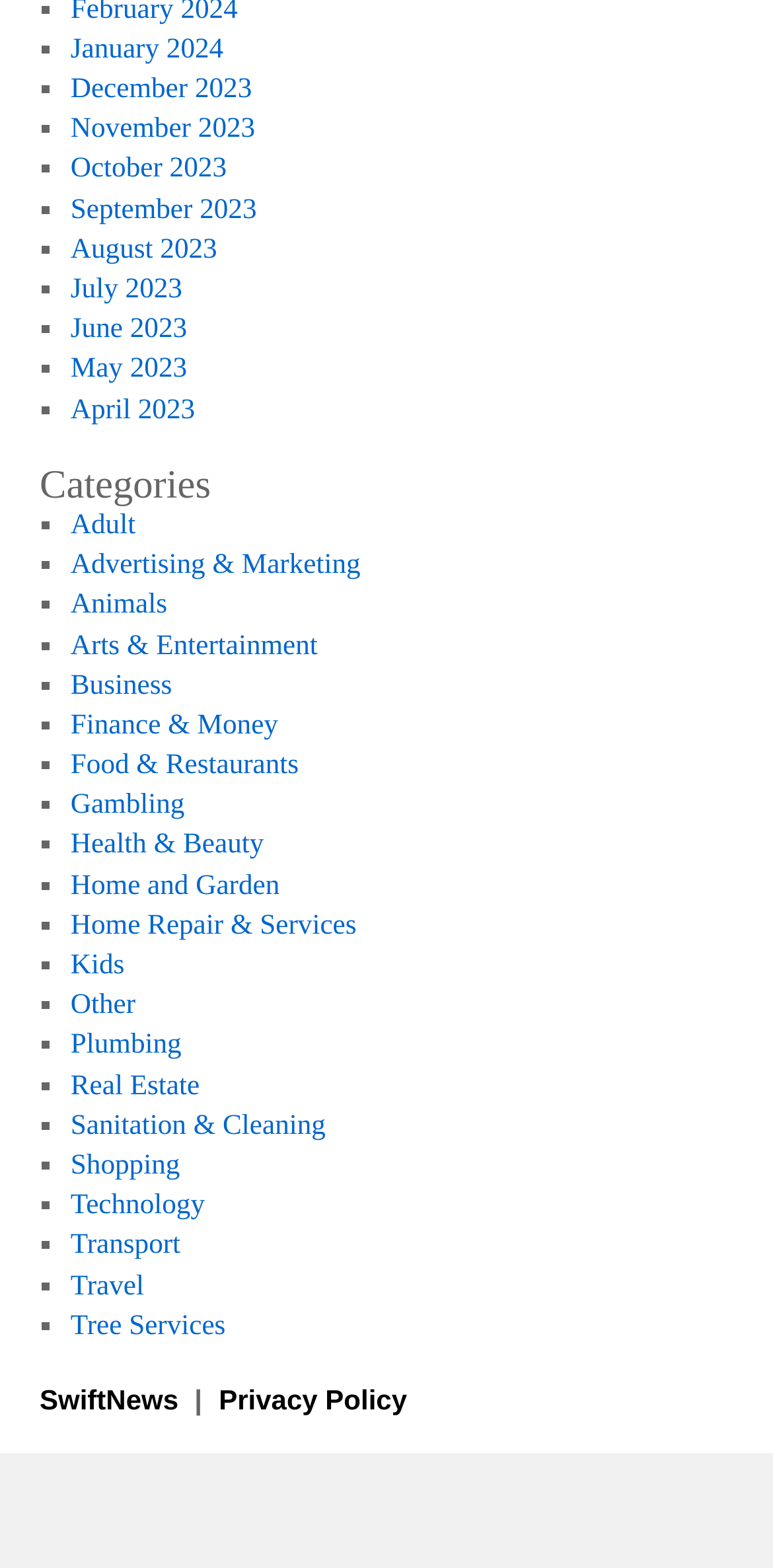Locate the bounding box coordinates of the element that needs to be clicked to carry out the instruction: "Check Privacy Policy". The coordinates should be given as four float numbers ranging from 0 to 1, i.e., [left, top, right, bottom].

[0.283, 0.882, 0.527, 0.903]